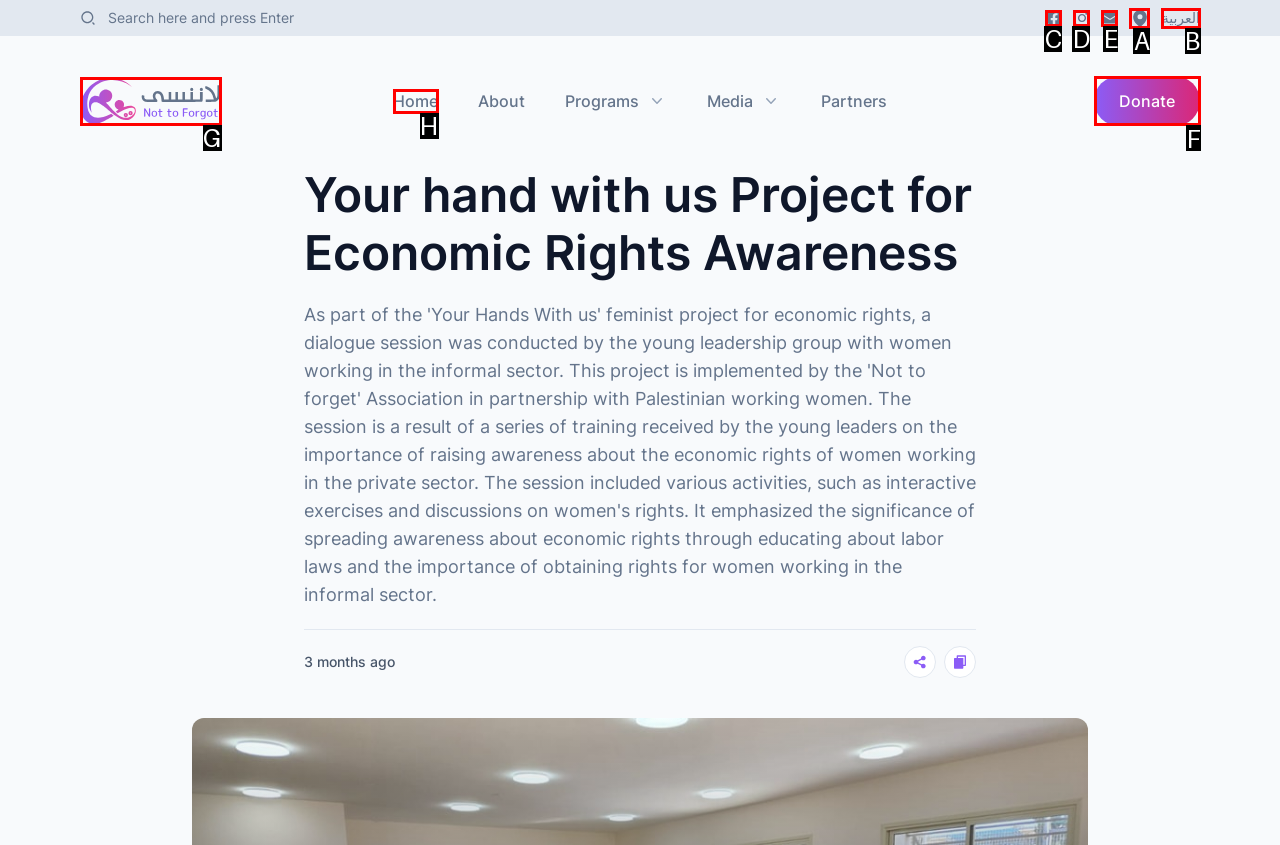Identify the correct UI element to click on to achieve the task: Make a donation. Provide the letter of the appropriate element directly from the available choices.

F